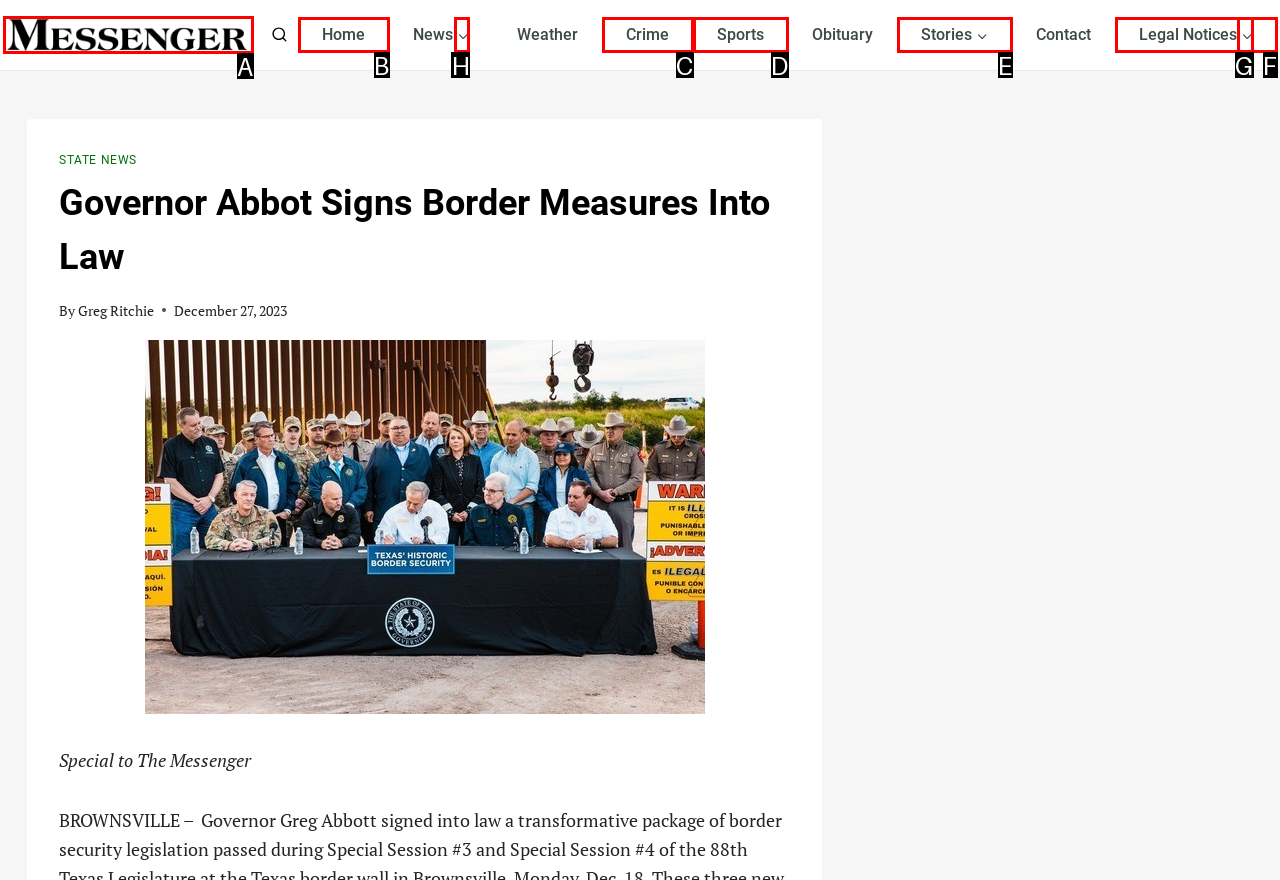Identify the correct UI element to click to follow this instruction: expand news menu
Respond with the letter of the appropriate choice from the displayed options.

H